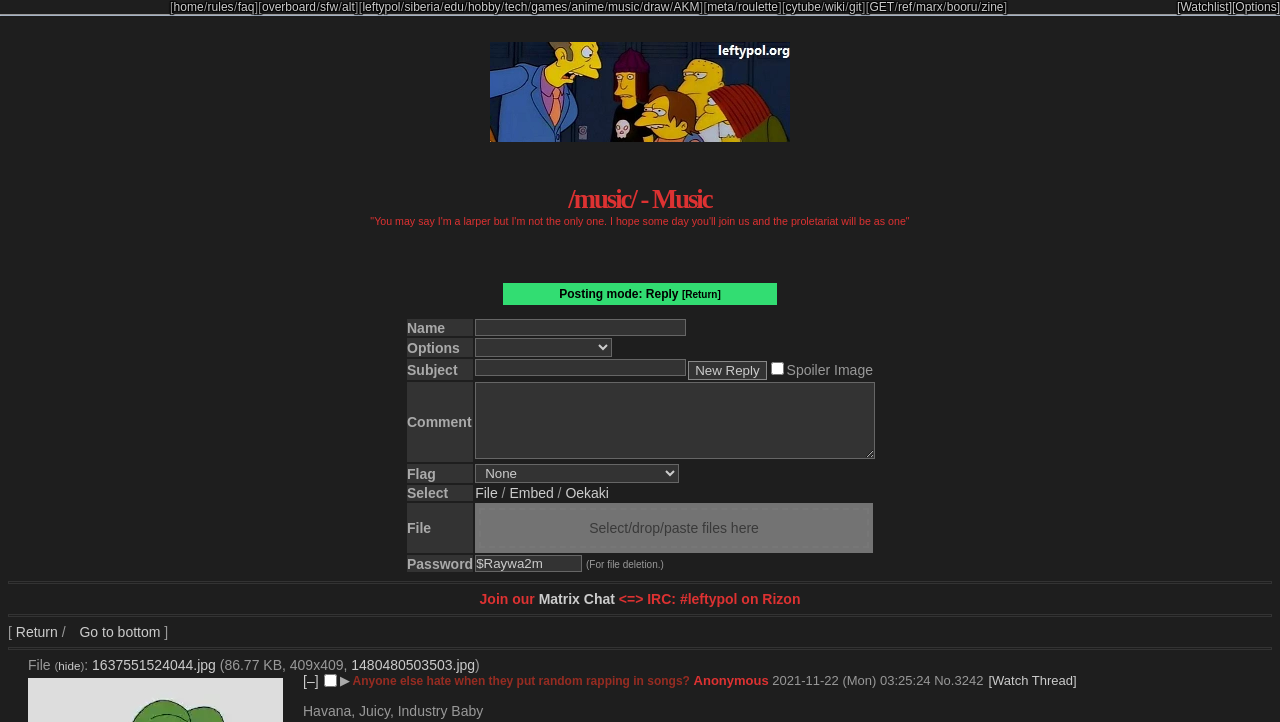Using the provided description: "parent_node: Spoiler Image name="subject"", find the bounding box coordinates of the corresponding UI element. The output should be four float numbers between 0 and 1, in the format [left, top, right, bottom].

[0.371, 0.497, 0.536, 0.521]